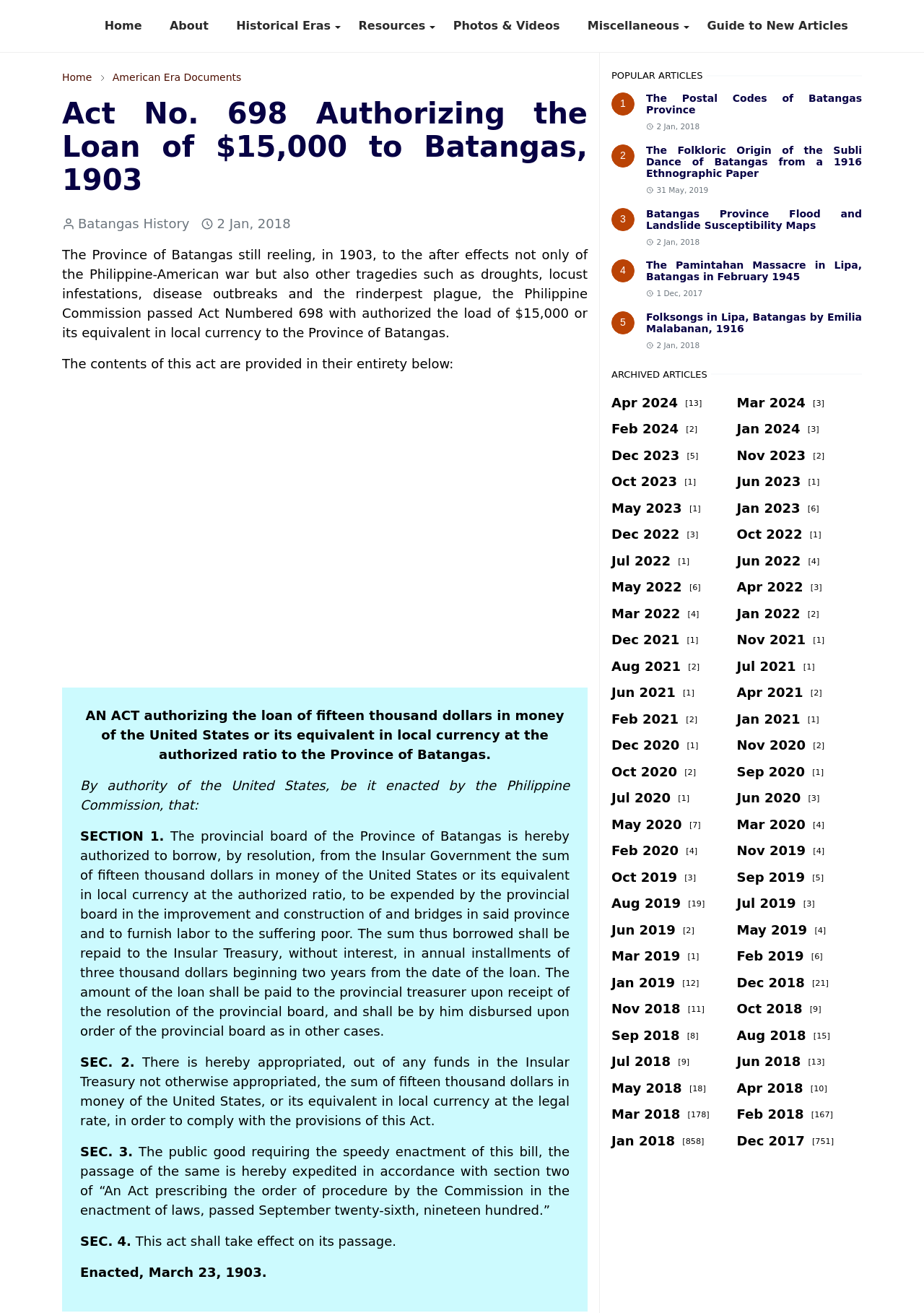Please determine the bounding box coordinates of the clickable area required to carry out the following instruction: "Browse the 'Historical Eras' section". The coordinates must be four float numbers between 0 and 1, represented as [left, top, right, bottom].

[0.241, 0.0, 0.373, 0.04]